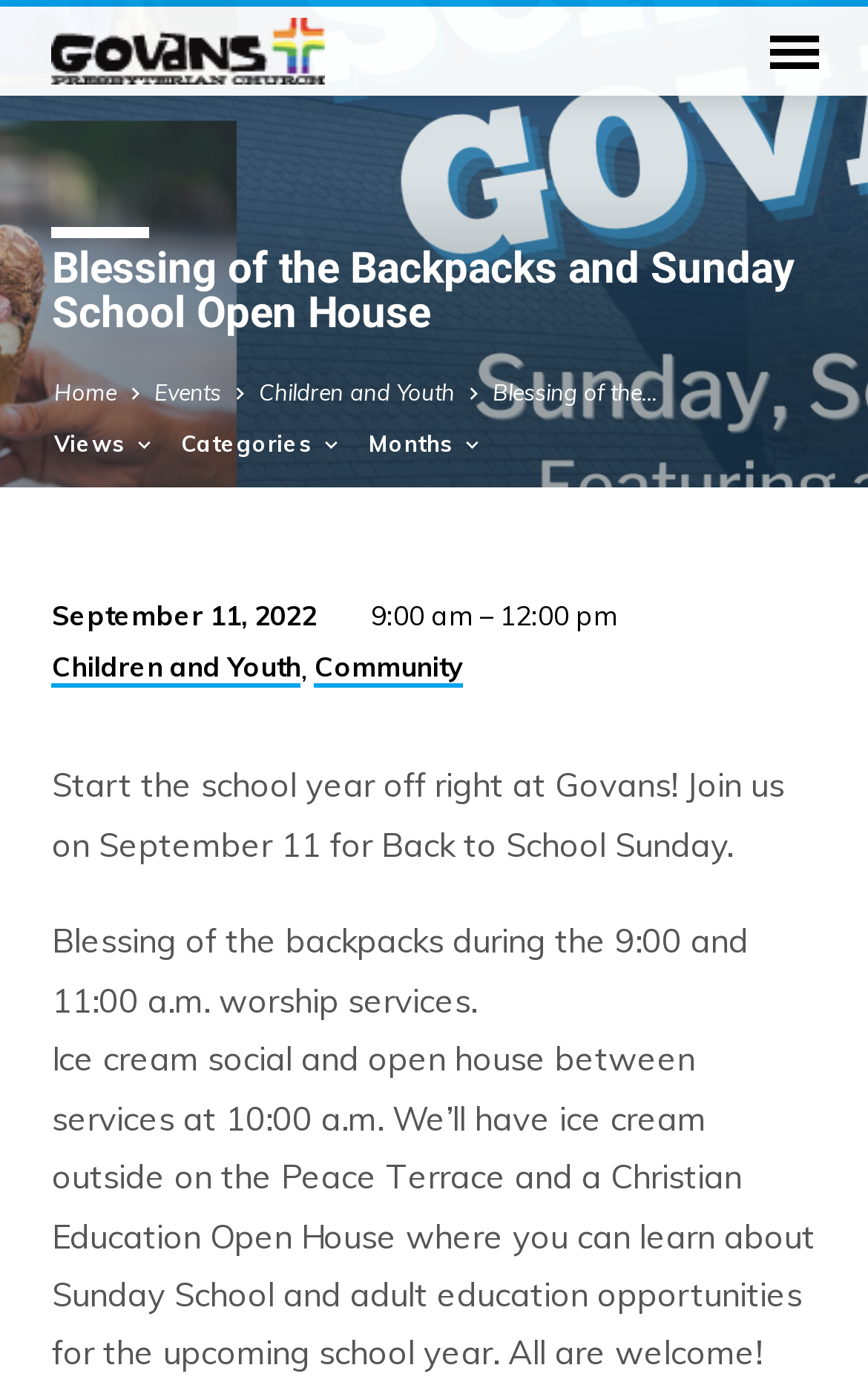Predict the bounding box of the UI element that fits this description: "alt="Govans Presbyterian Church"".

[0.06, 0.013, 0.375, 0.061]